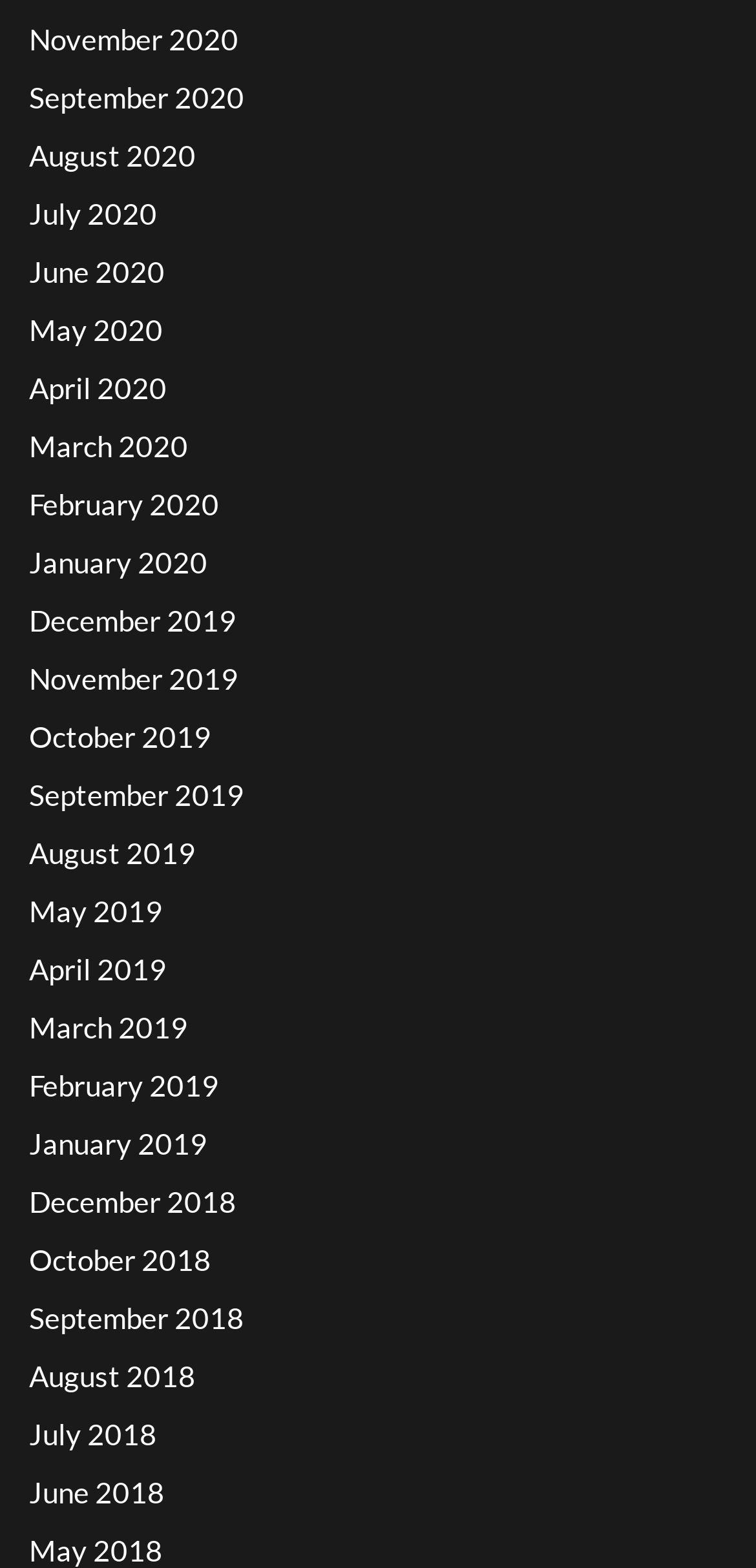Find the bounding box coordinates of the element to click in order to complete the given instruction: "view July 2018."

[0.038, 0.903, 0.208, 0.925]